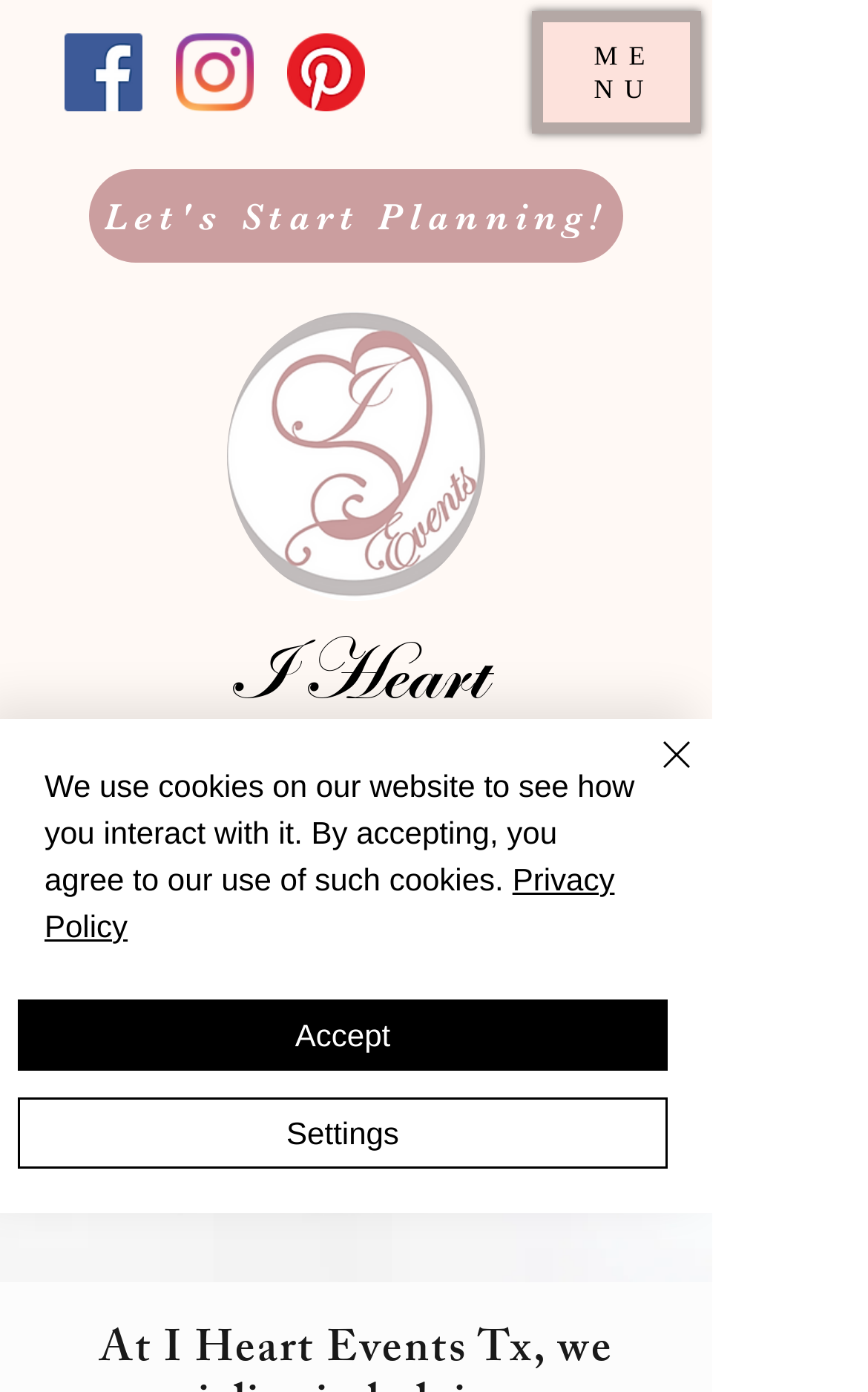Please identify and generate the text content of the webpage's main heading.

 Your Event Designer
Let's celebrate!